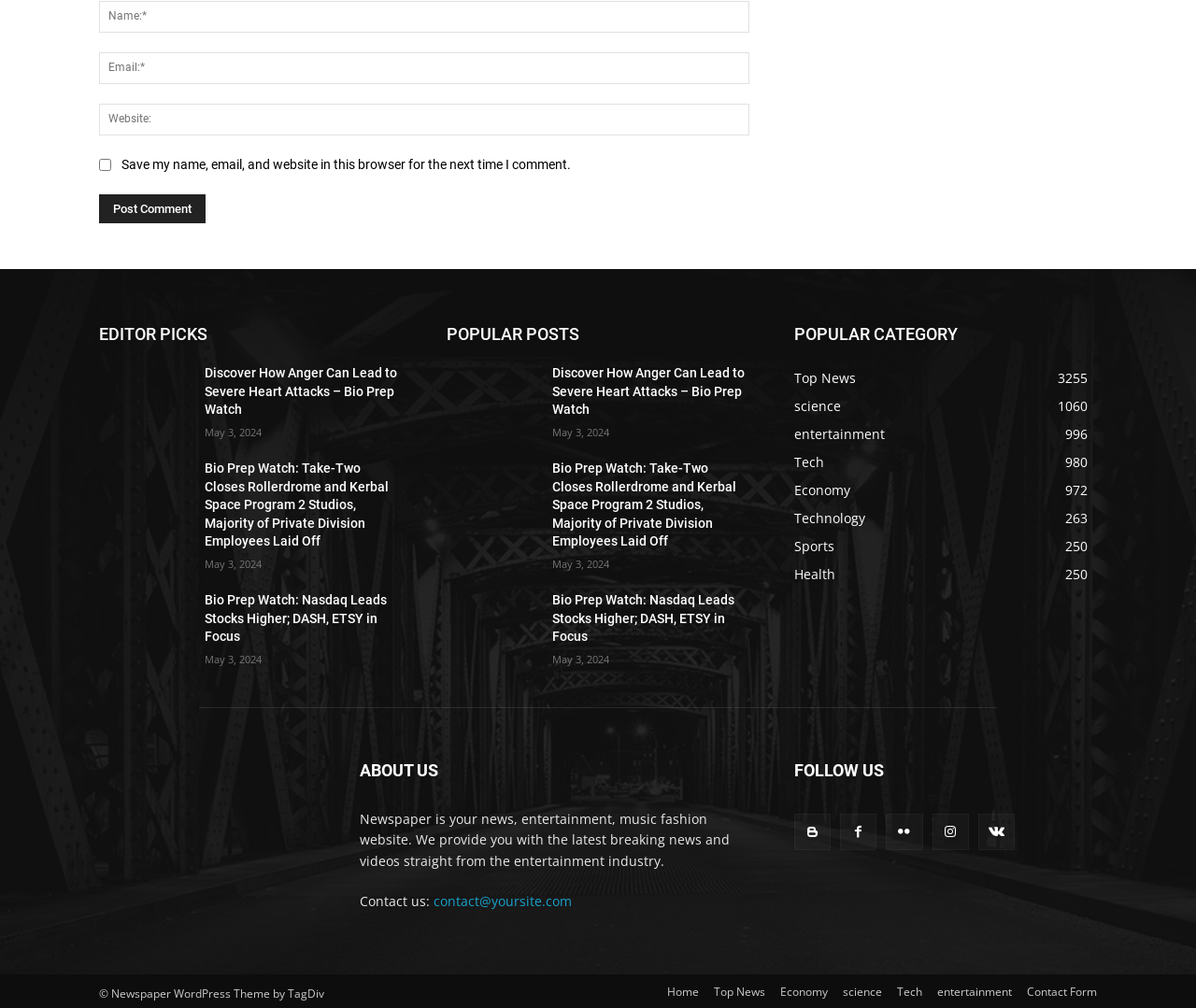What is the purpose of the textboxes at the top?
Kindly offer a comprehensive and detailed response to the question.

The textboxes at the top of the webpage are for users to input their email, website, and comment. The 'Save my name, email, and website in this browser for the next time I comment' checkbox suggests that the website allows users to save their information for future comments. The 'Post Comment' button indicates that the textboxes are for submitting a comment.